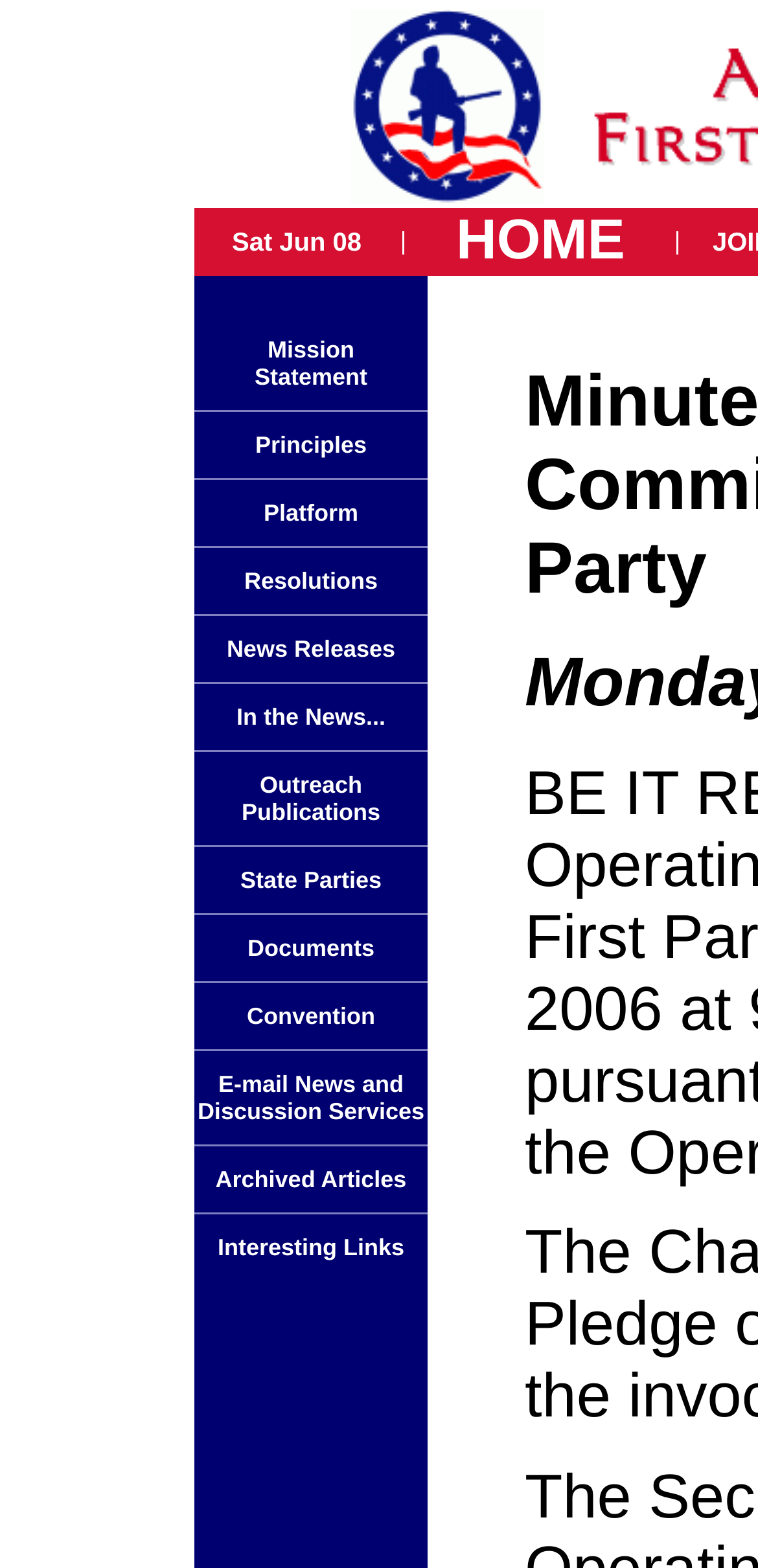Determine the bounding box coordinates of the area to click in order to meet this instruction: "Check the News Releases".

[0.299, 0.405, 0.521, 0.423]